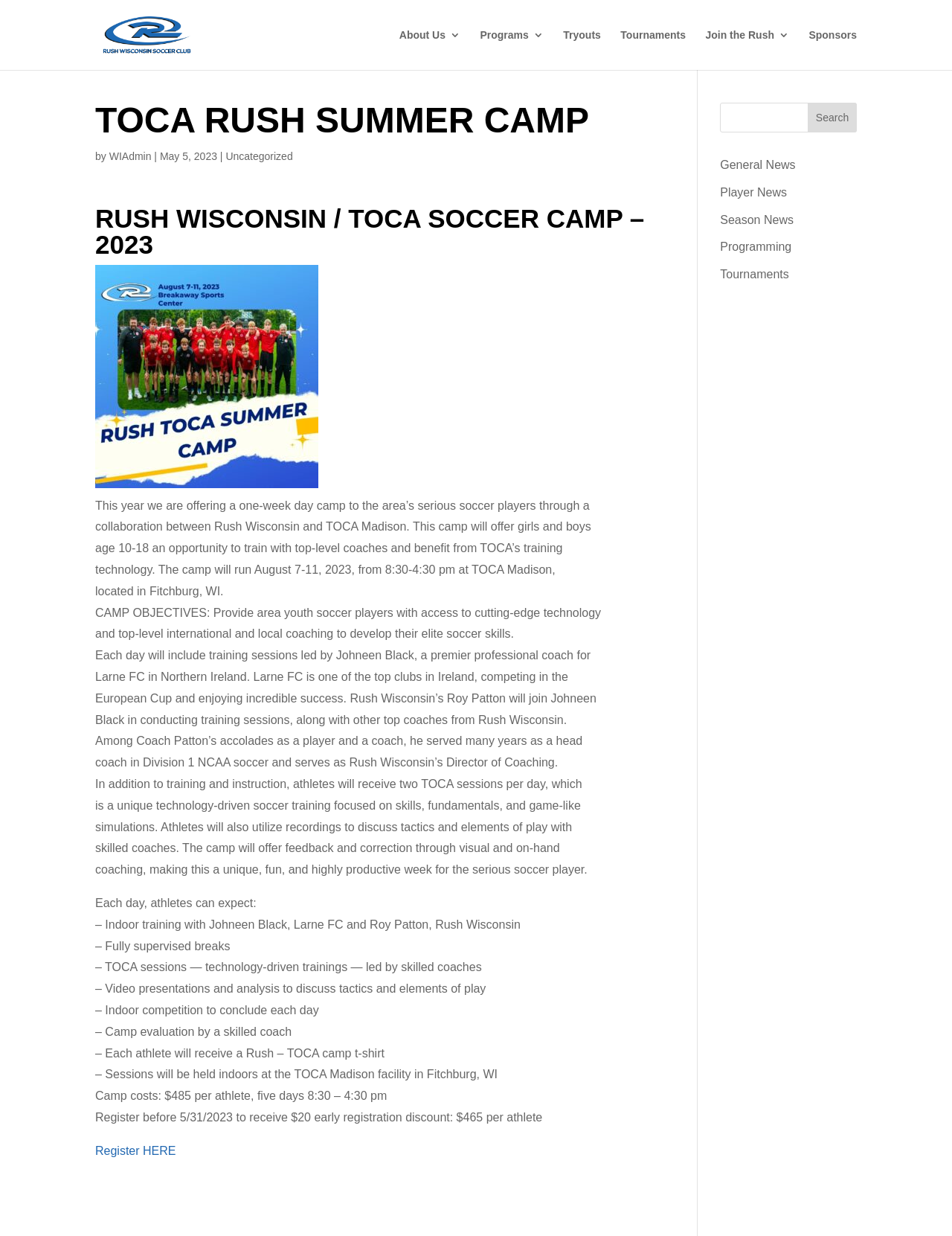Pinpoint the bounding box coordinates of the element to be clicked to execute the instruction: "Search in the search bar".

[0.756, 0.083, 0.9, 0.107]